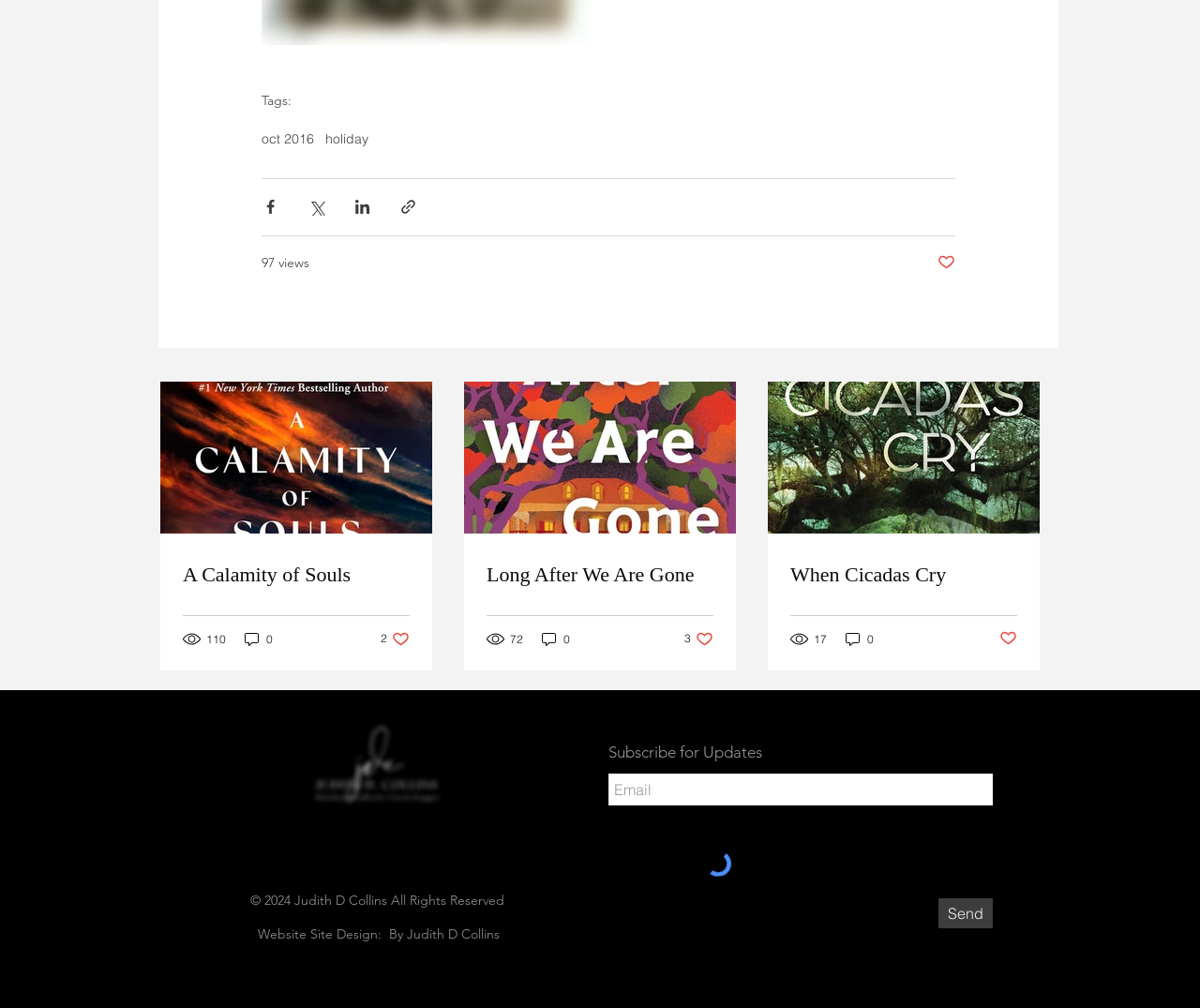Please identify the bounding box coordinates of the area I need to click to accomplish the following instruction: "Click on the 'oct 2016' tag".

[0.218, 0.13, 0.262, 0.146]